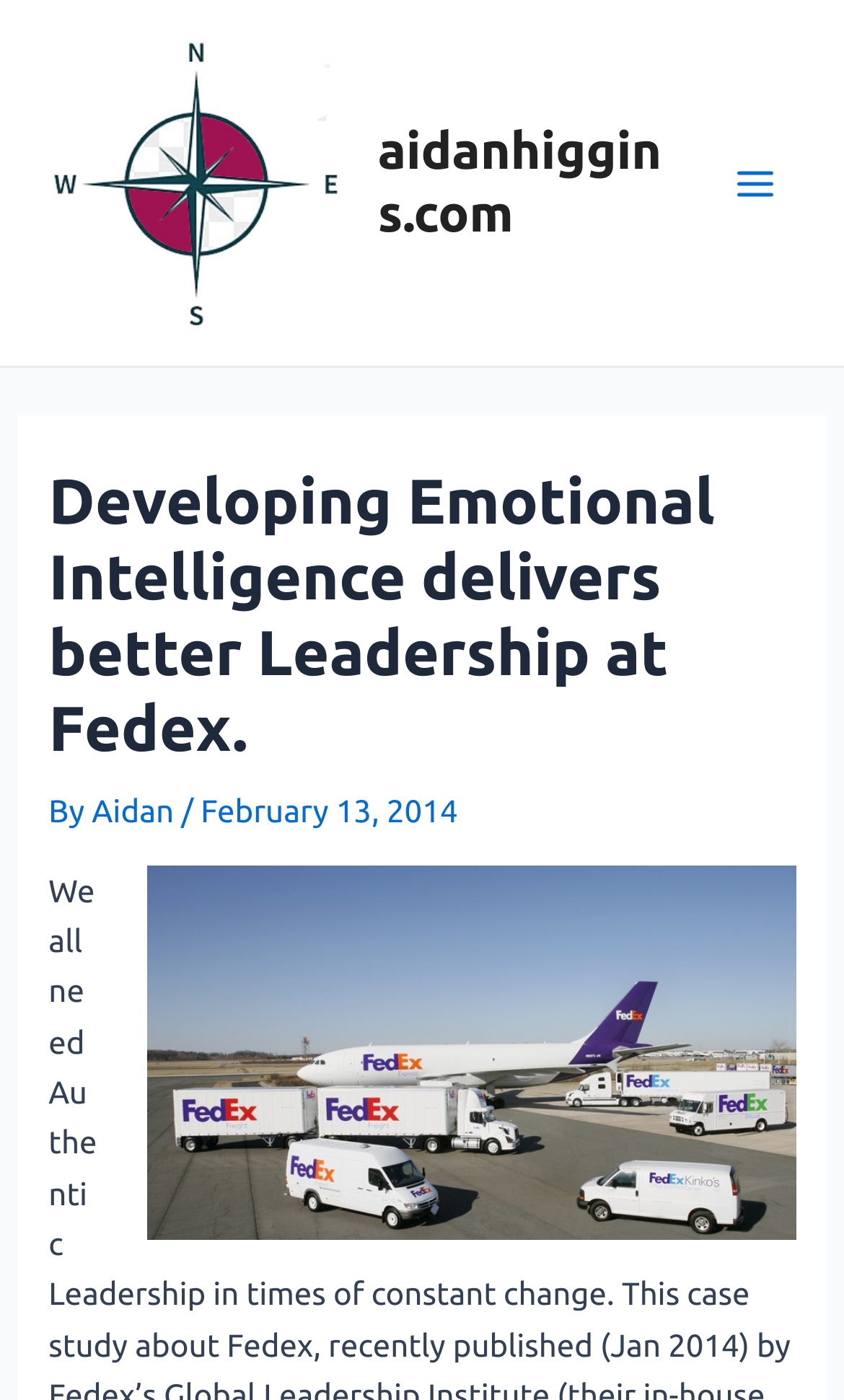Look at the image and answer the question in detail:
What is the date of the article?

The date of the article can be found by looking at the header section of the webpage, where it says 'February 13, 2014'.